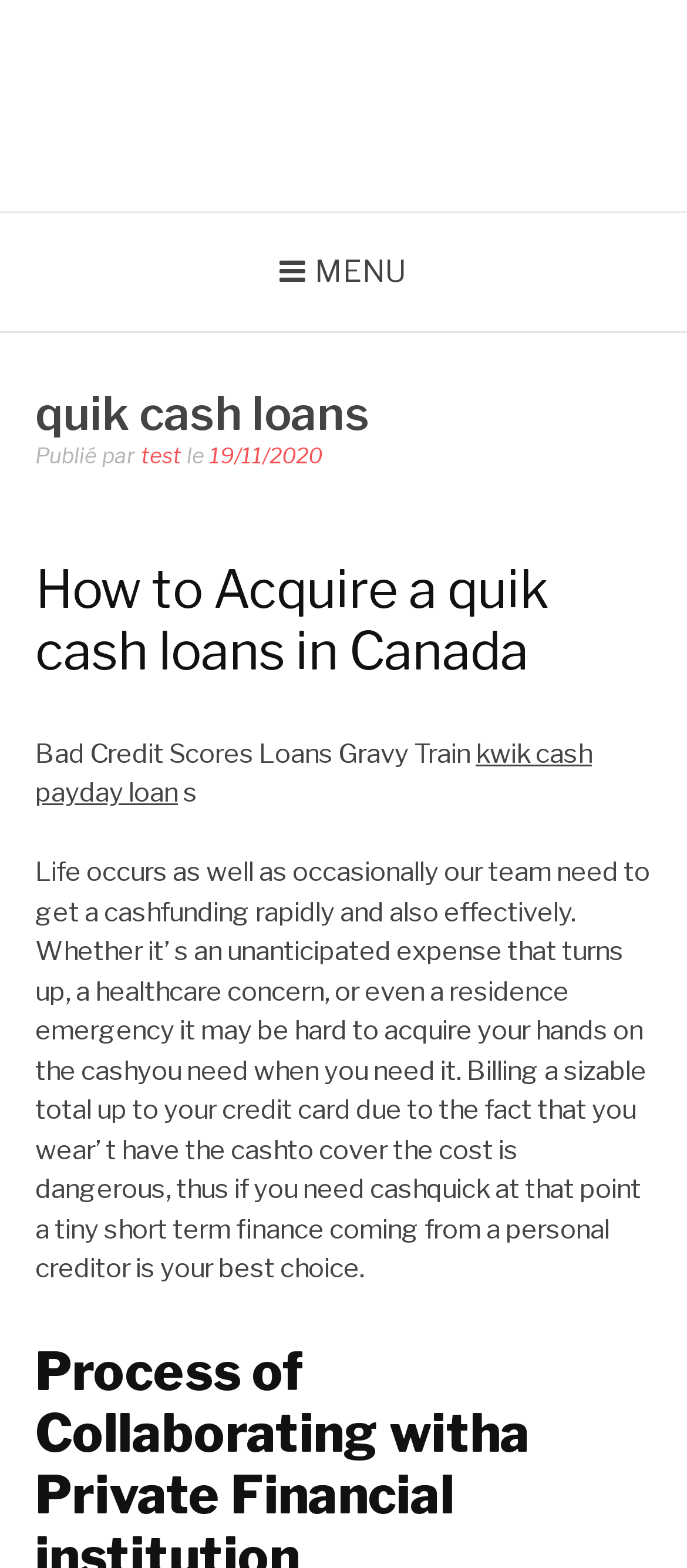Offer a thorough description of the webpage.

The webpage appears to be a blog post or article about acquiring quick cash loans in Canada, particularly for individuals with bad credit scores. At the top-left corner, there is a button with a menu icon, which is not expanded. Next to the button, there is a header section that contains the title "quik cash loans" and some metadata, including the author "test" and the publication date "19/11/2020".

Below the header section, there is a main heading that reads "How to Acquire a quik cash loans in Canada". Following this heading, there is a subheading that mentions "Bad Credit Scores Loans Gravy Train" and a link to "kwik cash payday loan". The text "s" is placed between the subheading and the link.

The main content of the webpage is a paragraph of text that explains the importance of having access to quick cash in emergency situations, such as unexpected expenses, medical concerns, or home emergencies. The text advises against charging large amounts to credit cards and suggests that a short-term loan from a personal creditor may be a better option.

There are no images on the page. The overall layout is simple, with a focus on presenting the article's content in a clear and readable manner.